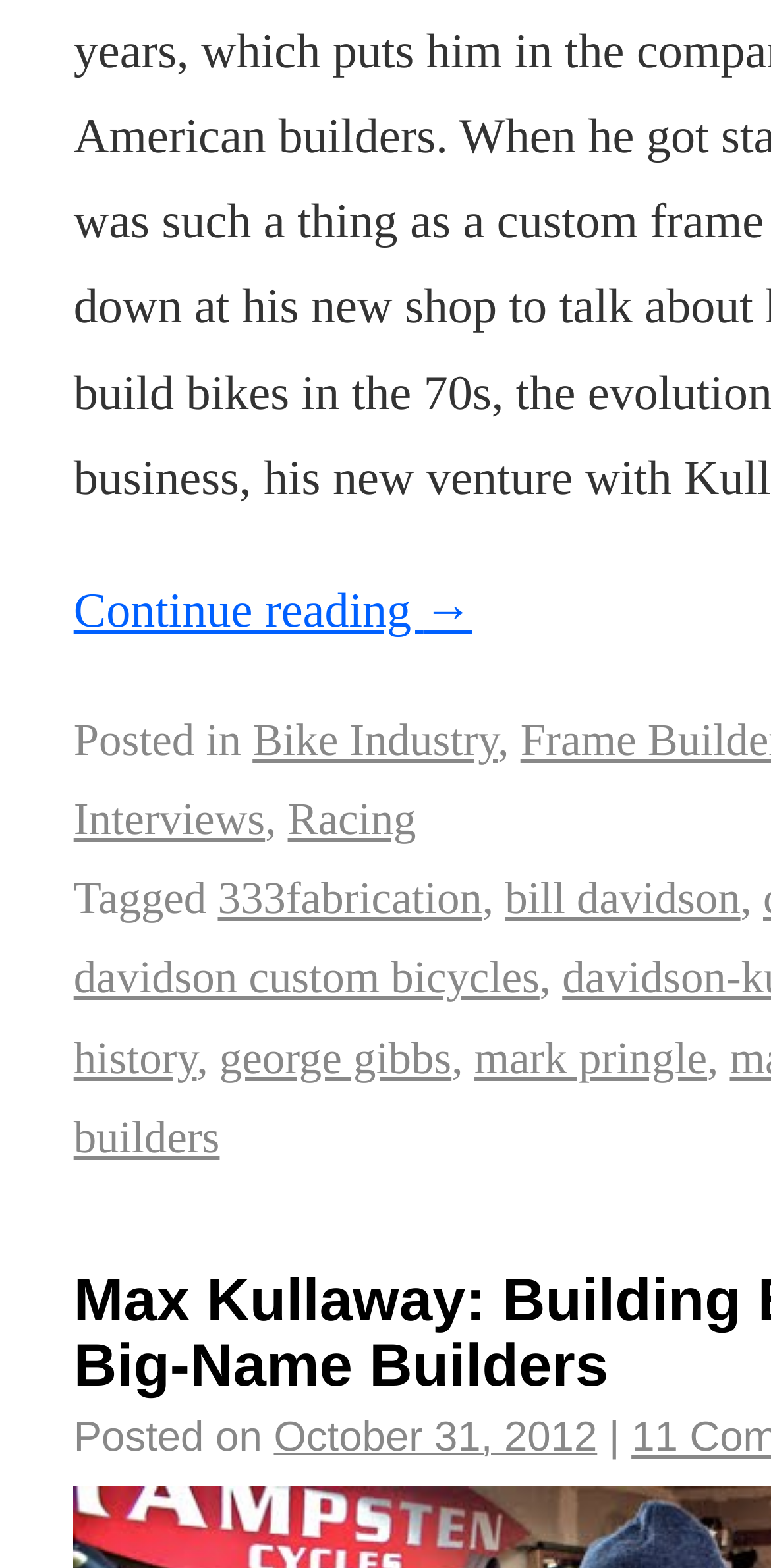Please indicate the bounding box coordinates for the clickable area to complete the following task: "Click on 'Continue reading →'". The coordinates should be specified as four float numbers between 0 and 1, i.e., [left, top, right, bottom].

[0.095, 0.373, 0.613, 0.407]